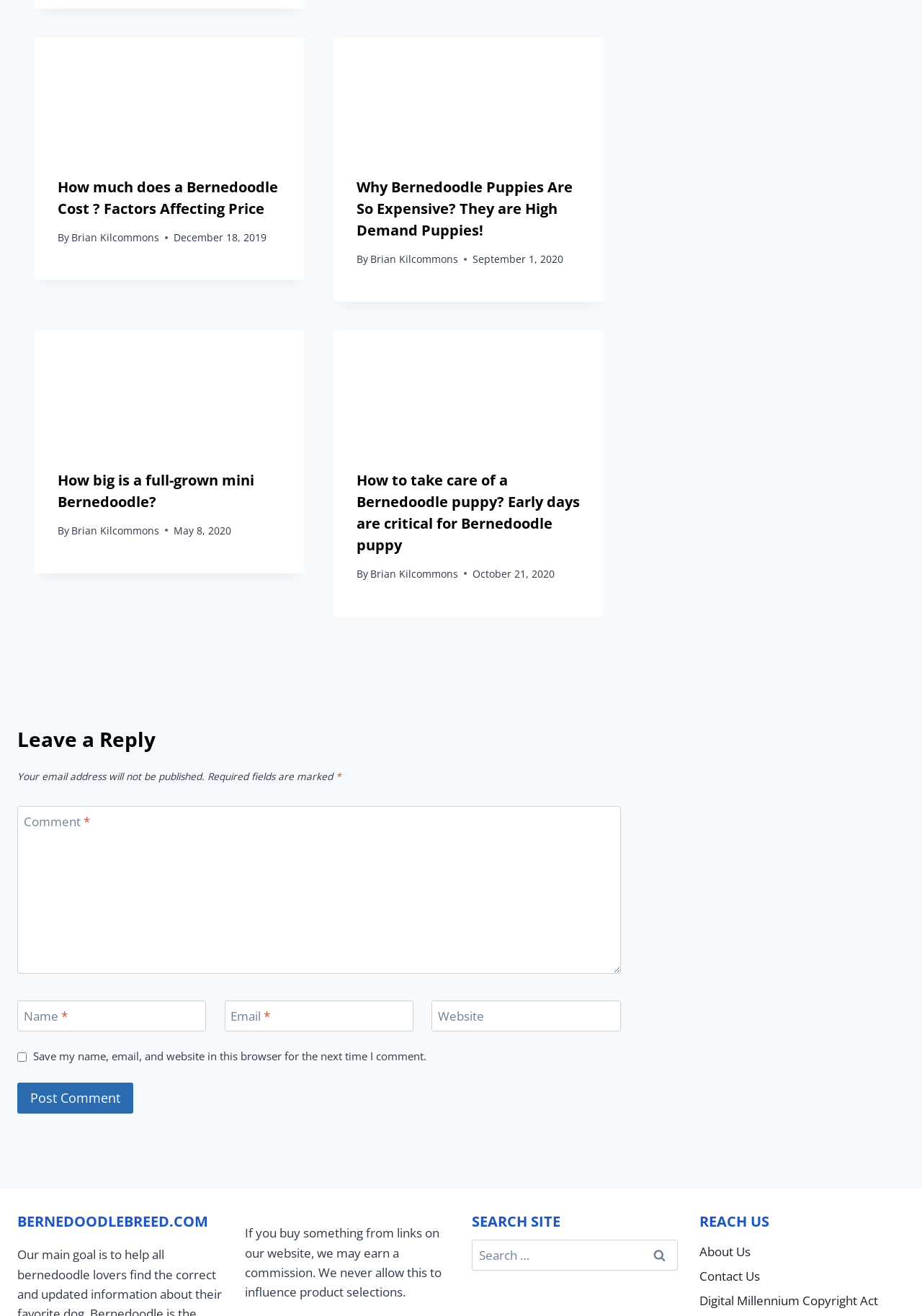Find the bounding box coordinates of the element you need to click on to perform this action: 'Contact Us'. The coordinates should be represented by four float values between 0 and 1, in the format [left, top, right, bottom].

[0.758, 0.961, 0.981, 0.979]